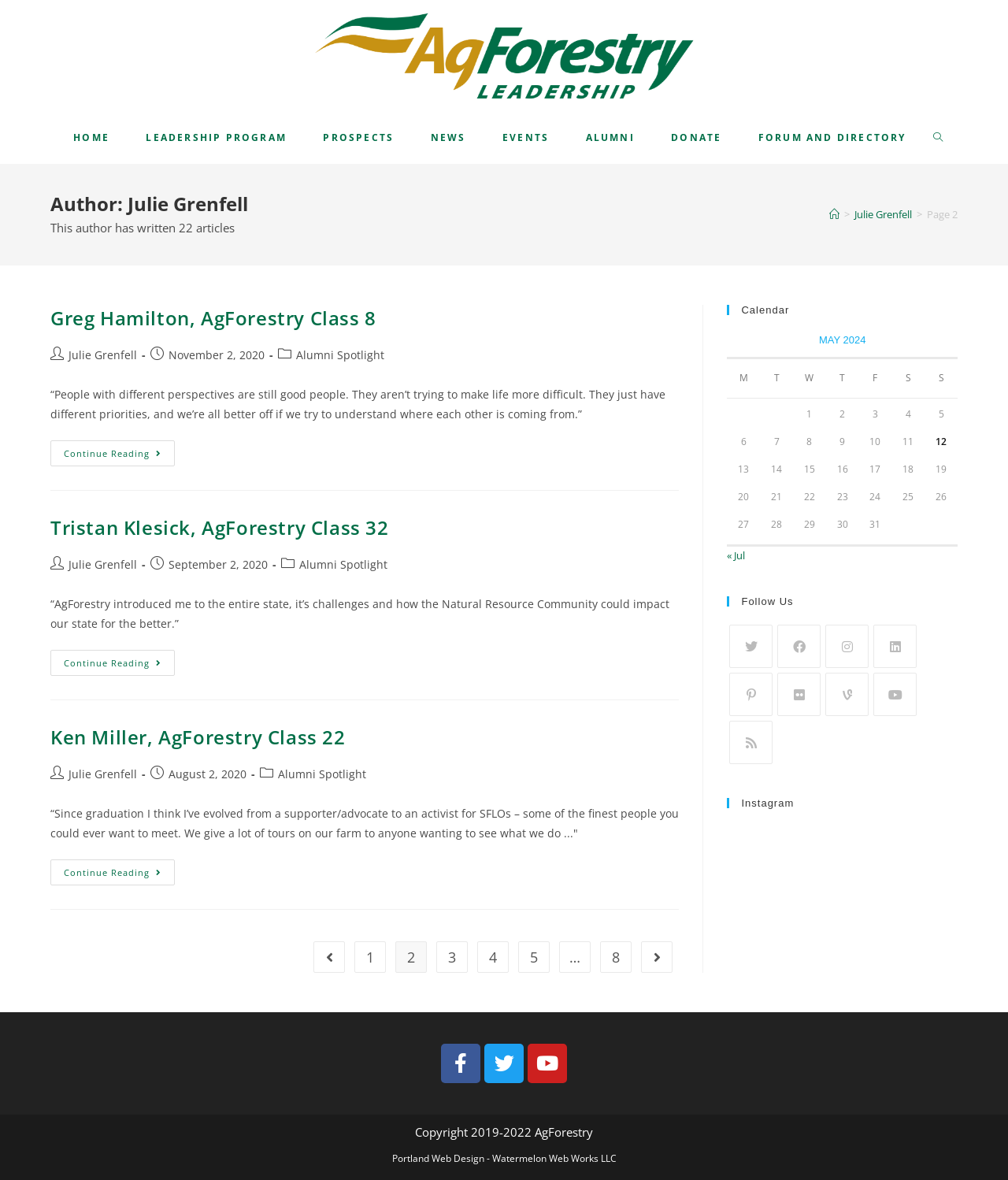Locate the bounding box coordinates of the clickable area needed to fulfill the instruction: "Read the article 'Greg Hamilton, AgForestry Class 8'".

[0.05, 0.258, 0.674, 0.416]